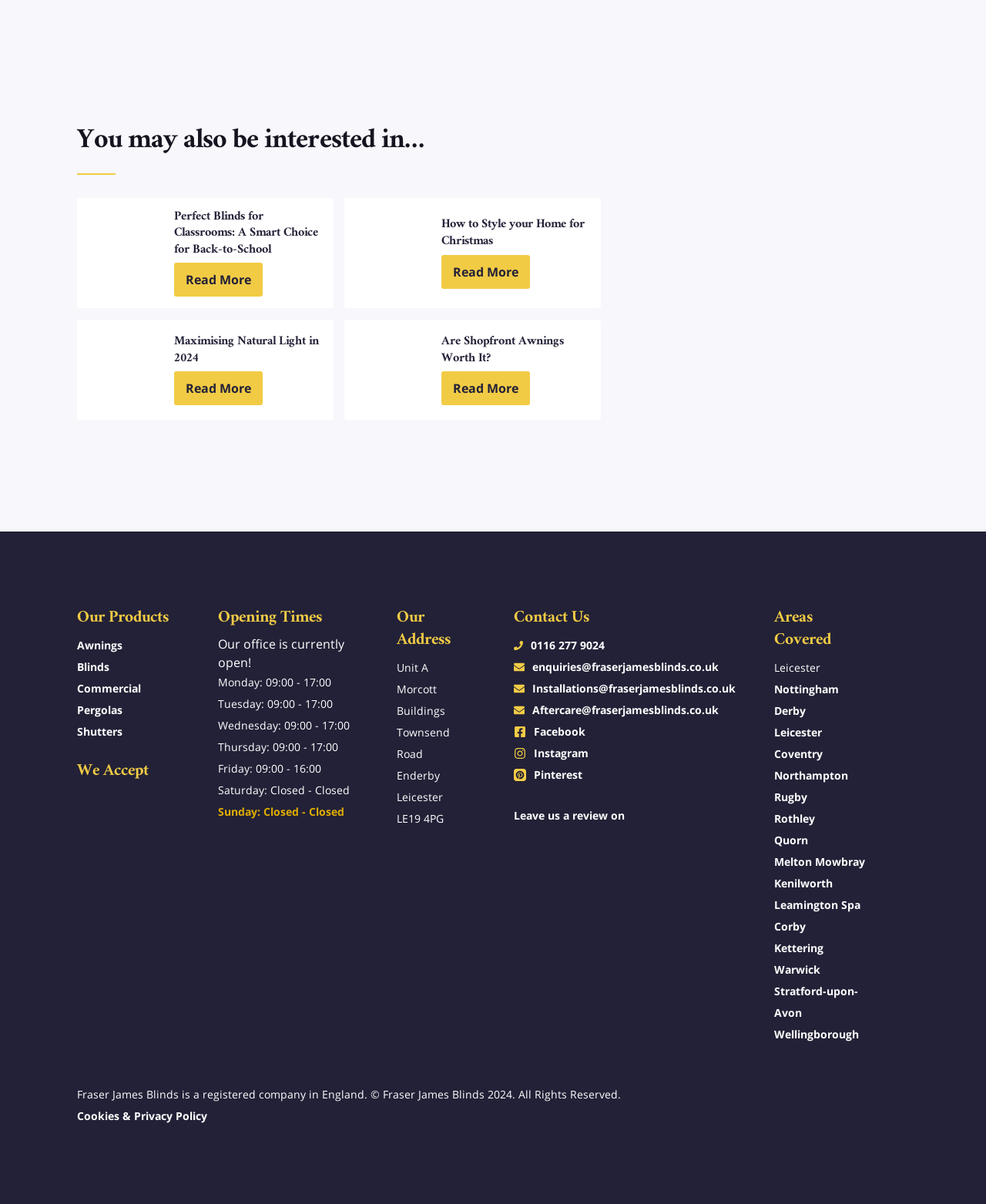Predict the bounding box of the UI element based on this description: "Melton Mowbray".

[0.785, 0.707, 0.877, 0.725]